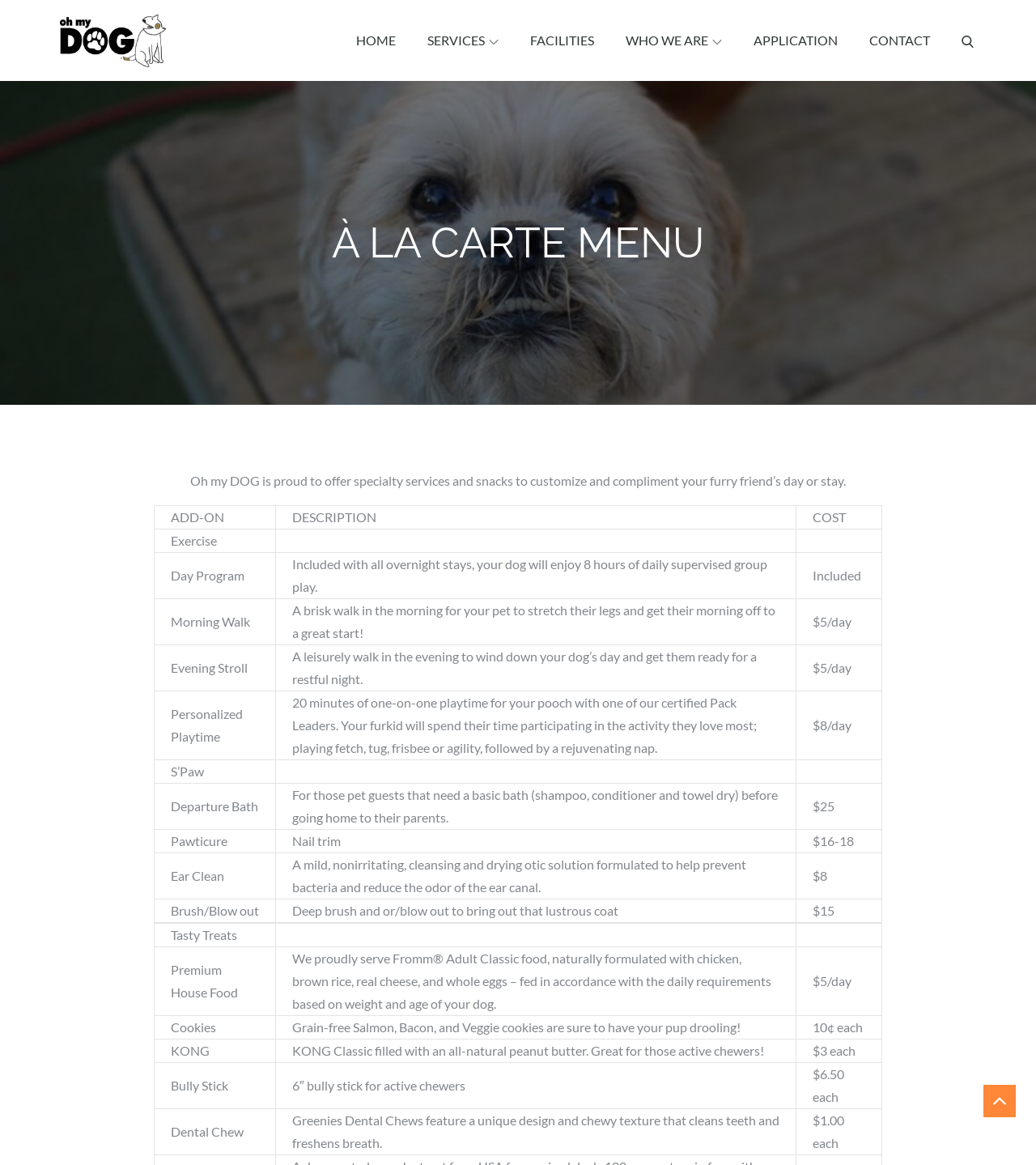Use a single word or phrase to respond to the question:
What is the cost of the 'Morning Walk' service?

$5/day